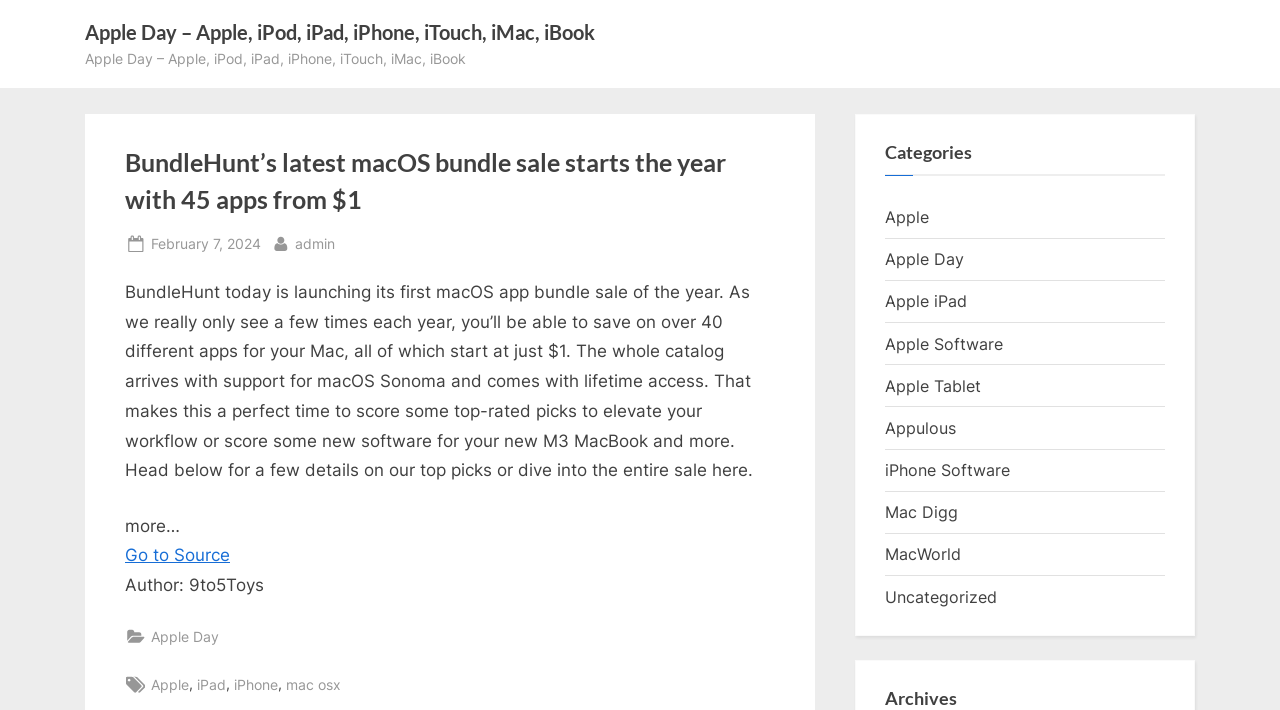Could you find the bounding box coordinates of the clickable area to complete this instruction: "Read the article posted on February 7, 2024"?

[0.118, 0.325, 0.204, 0.361]